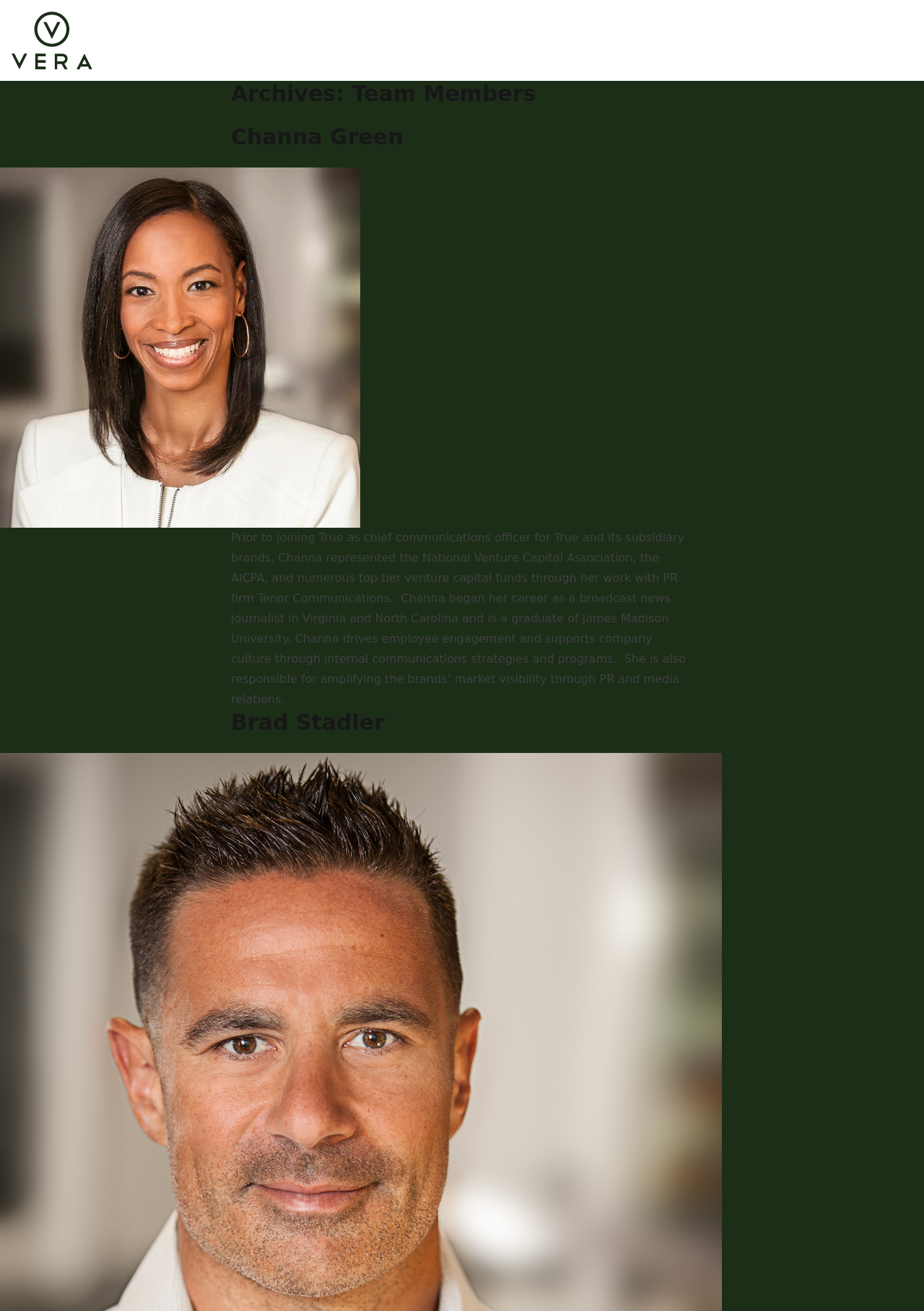Create a full and detailed caption for the entire webpage.

The webpage is about the team members of Vera Equity. At the top left, there is a small link. Below it, there is a header section that spans the entire width of the page, containing the title "Archives: Team Members". 

Below the header, there is a main content section that occupies most of the page. This section is divided into two parts, each describing a team member. The first part is about Channa Green, with a heading that spans half of the page width. Below the heading, there is a link with the same name, followed by a paragraph of text that describes Channa's background and role in the company.

Below Channa's description, there is another header section that spans the entire width of the page, containing the title "Brad Stadler". This is followed by a link with the same name. The layout suggests that there may be more team members listed below, but they are not shown in this screenshot.